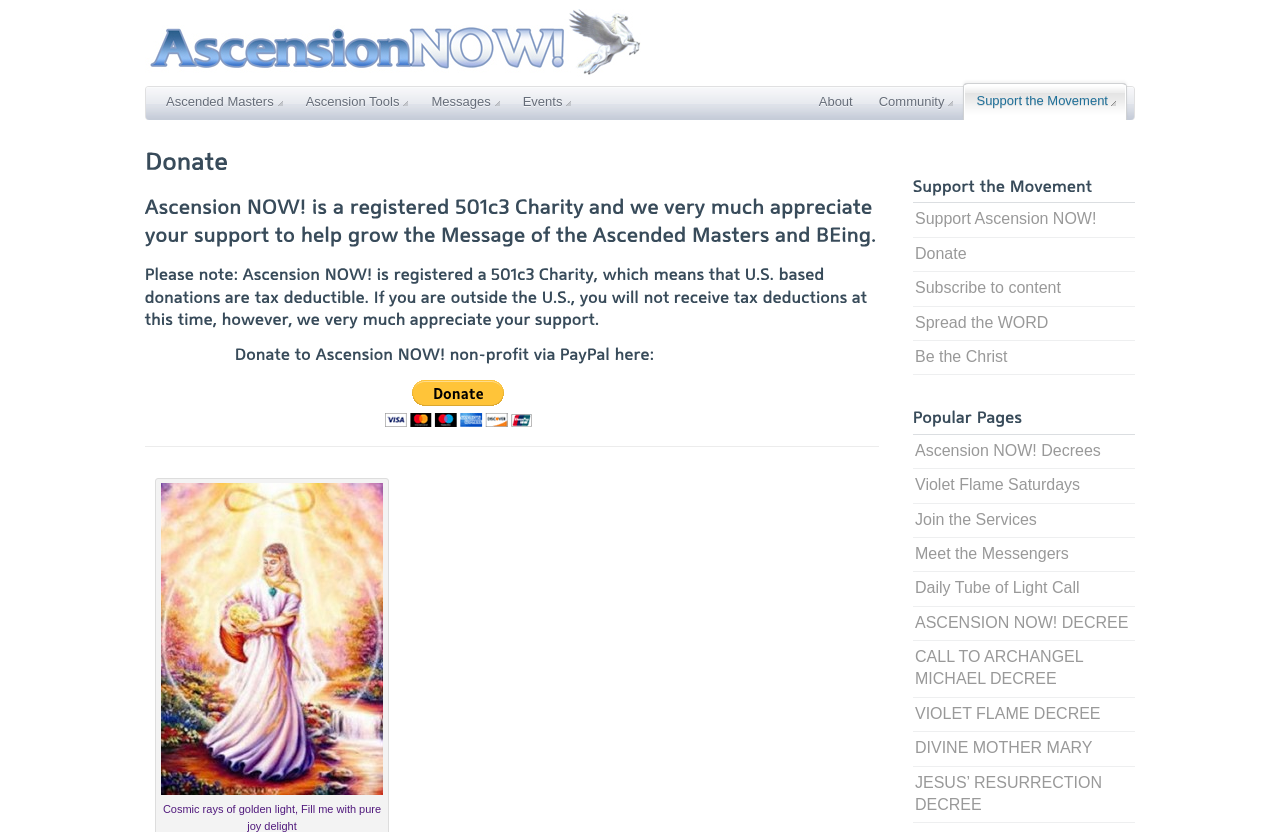What is the theme of the webpage's content?
Give a detailed response to the question by analyzing the screenshot.

Based on the headings and text on the webpage, such as 'Ascension NOW! BE the Ascended Masters Below as you are Above' and 'Messages of the Ascended Masters', it appears that the theme of the webpage's content is spirituality, specifically related to ascension and ascended masters.